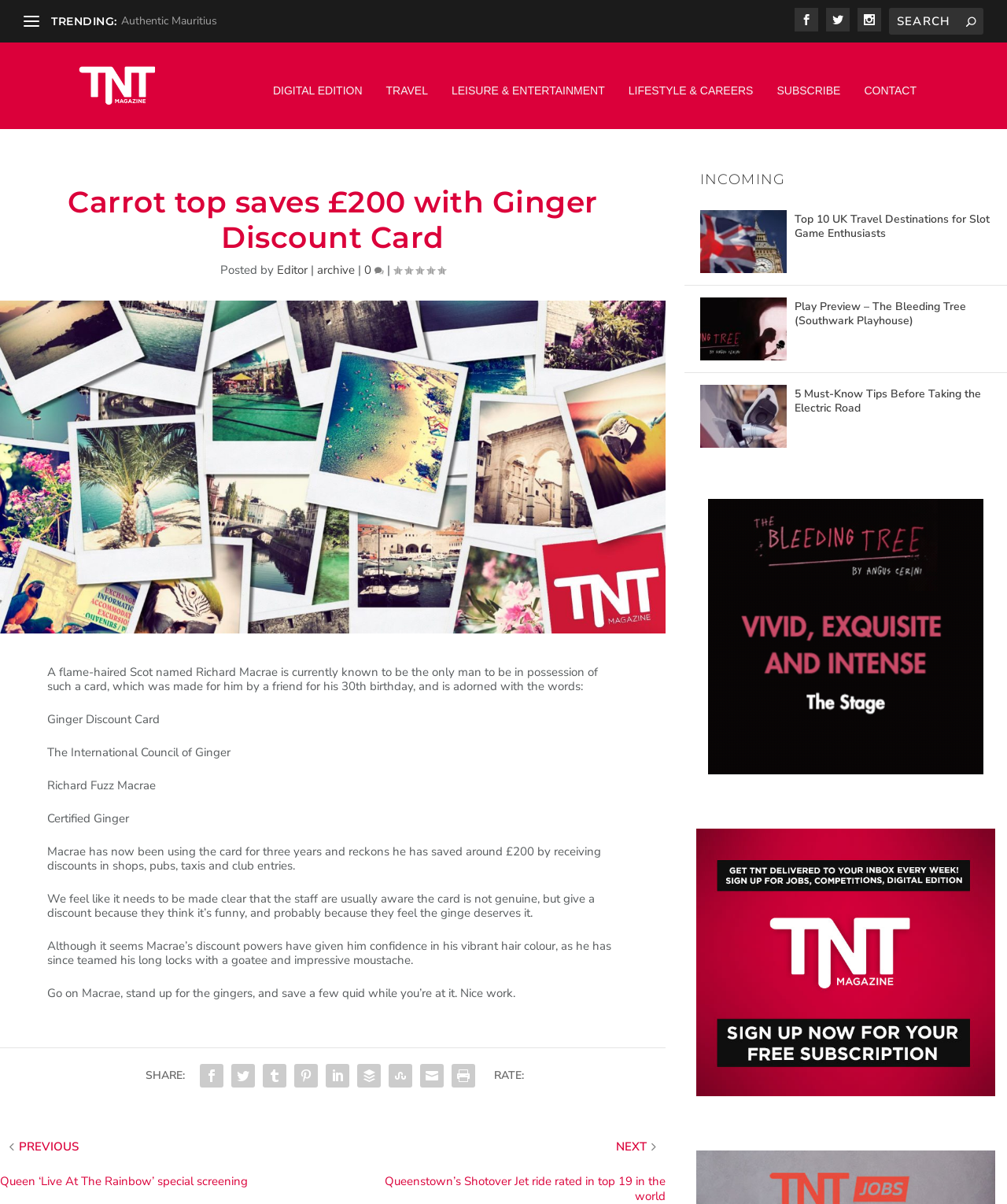Pinpoint the bounding box coordinates of the element to be clicked to execute the instruction: "Read the article about Carrot top saving £200 with Ginger Discount Card".

[0.0, 0.124, 0.661, 0.903]